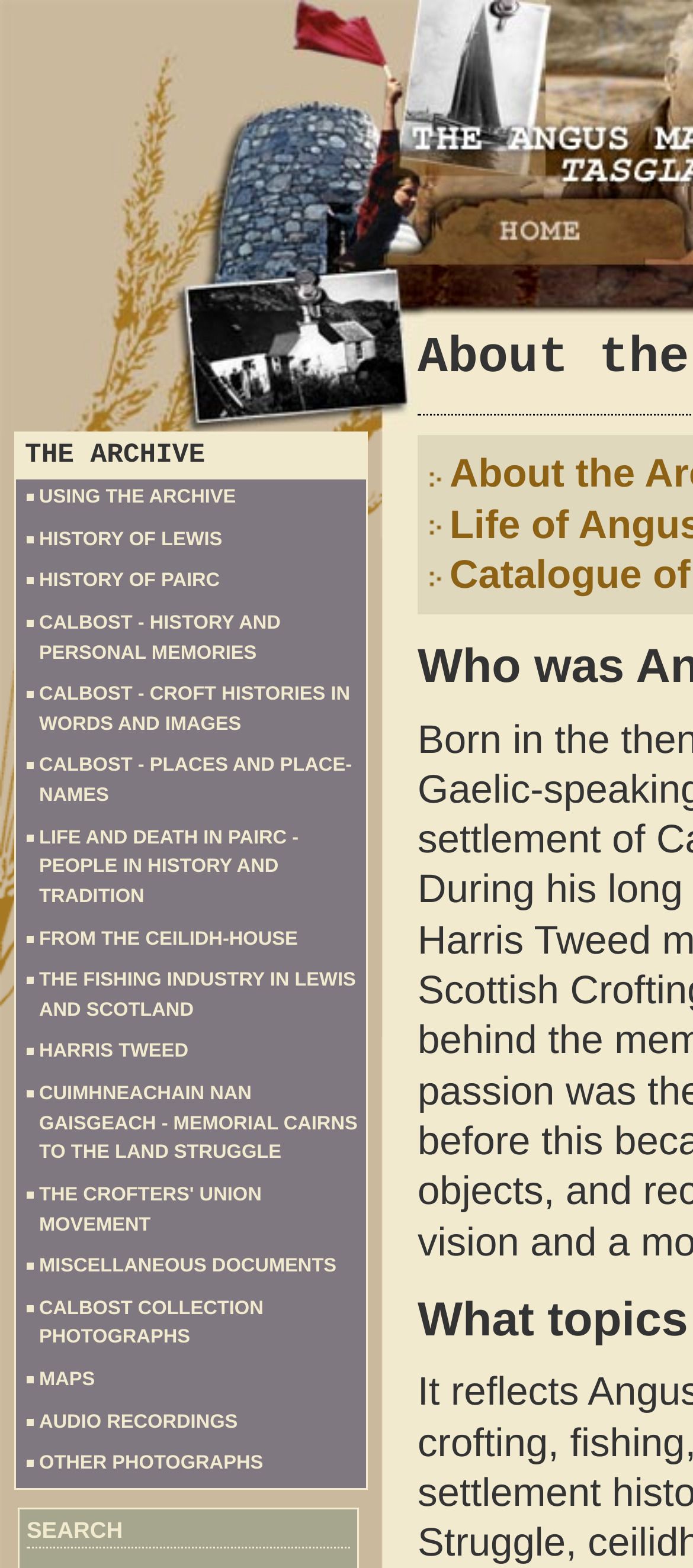Answer this question using a single word or a brief phrase:
How many links are there on the webpage?

19